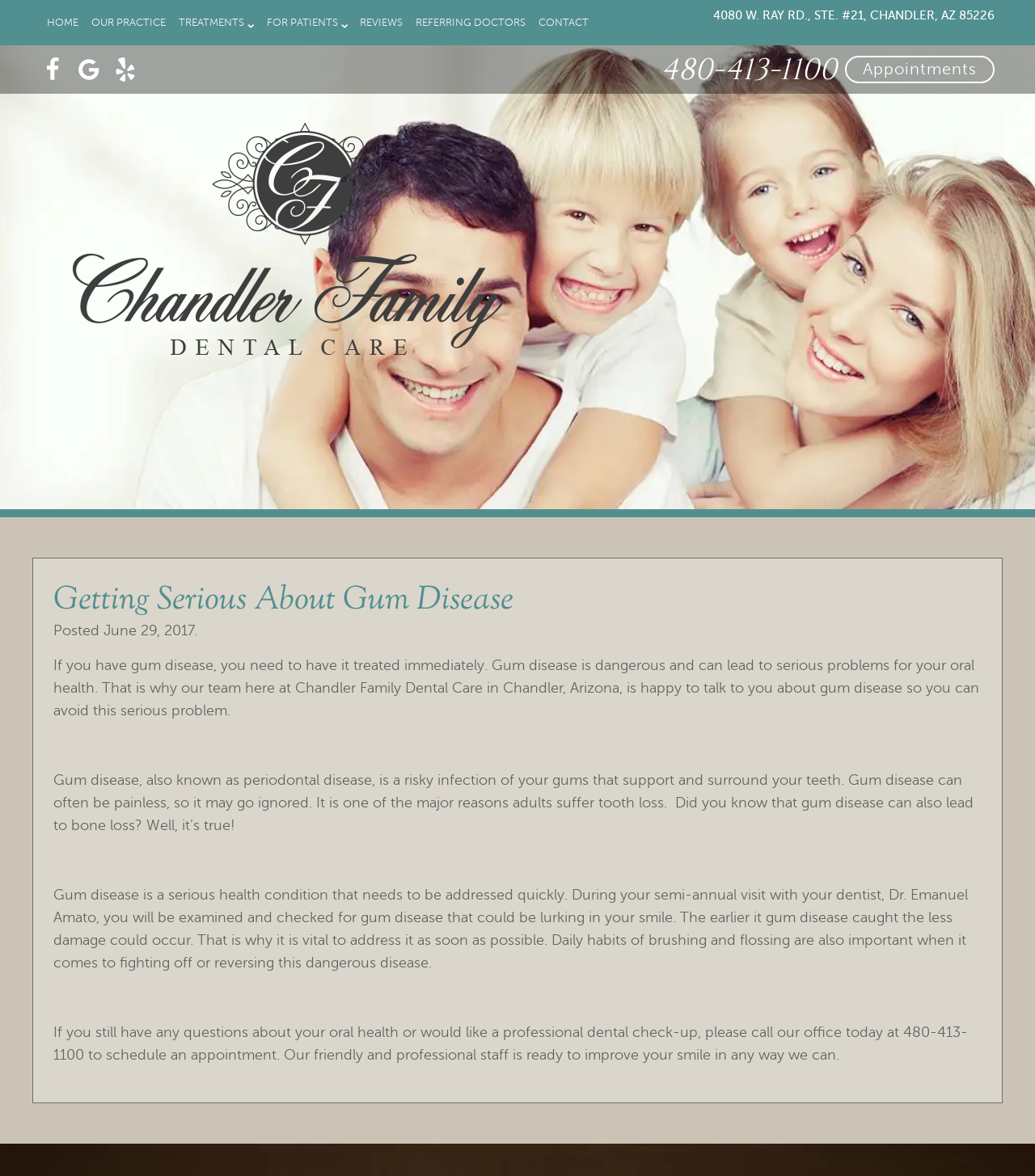Please give a concise answer to this question using a single word or phrase: 
What is the name of the dentist mentioned in the article?

Dr. Emanuel Amato